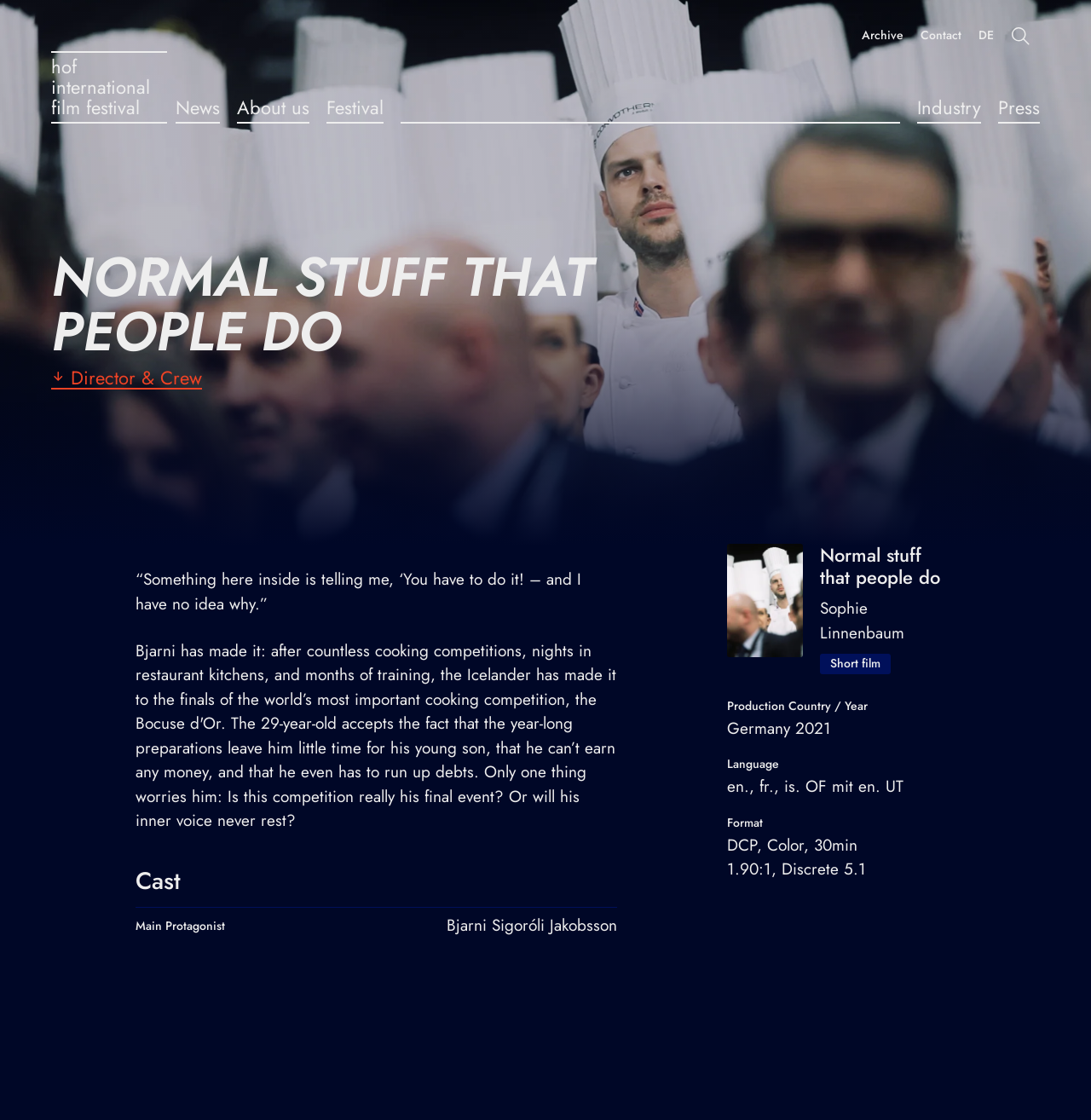What is the name of the film festival?
Could you give a comprehensive explanation in response to this question?

I found the answer by looking at the top-left corner of the webpage, where it says 'Normal stuff that people do | Hof International Film Festival'. The second part of the title is the name of the film festival.